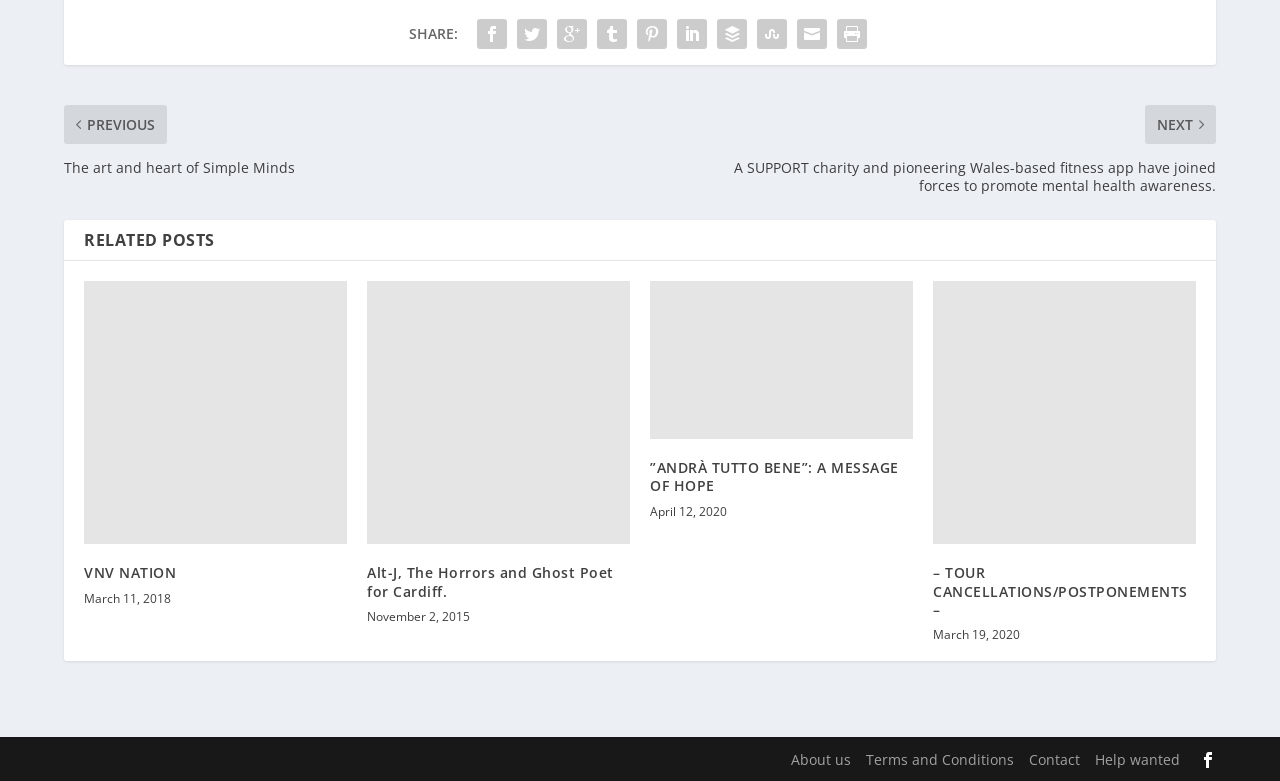By analyzing the image, answer the following question with a detailed response: What is the purpose of the links at the top?

The links at the top, represented by icons, are for sharing the webpage on various social media platforms. This can be inferred from the 'SHARE:' text preceding the links.